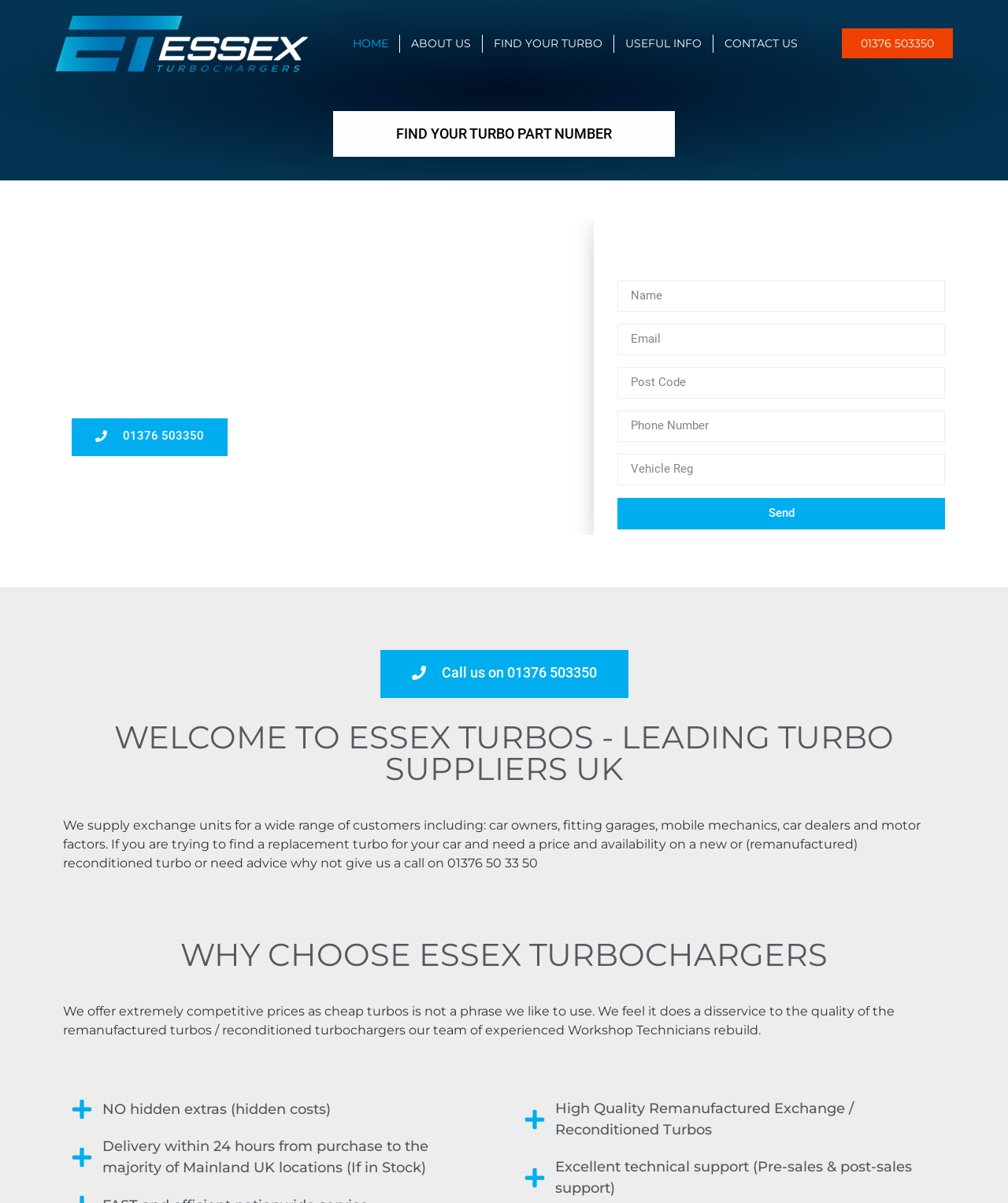What is the company's phone number?
Your answer should be a single word or phrase derived from the screenshot.

01376 503350